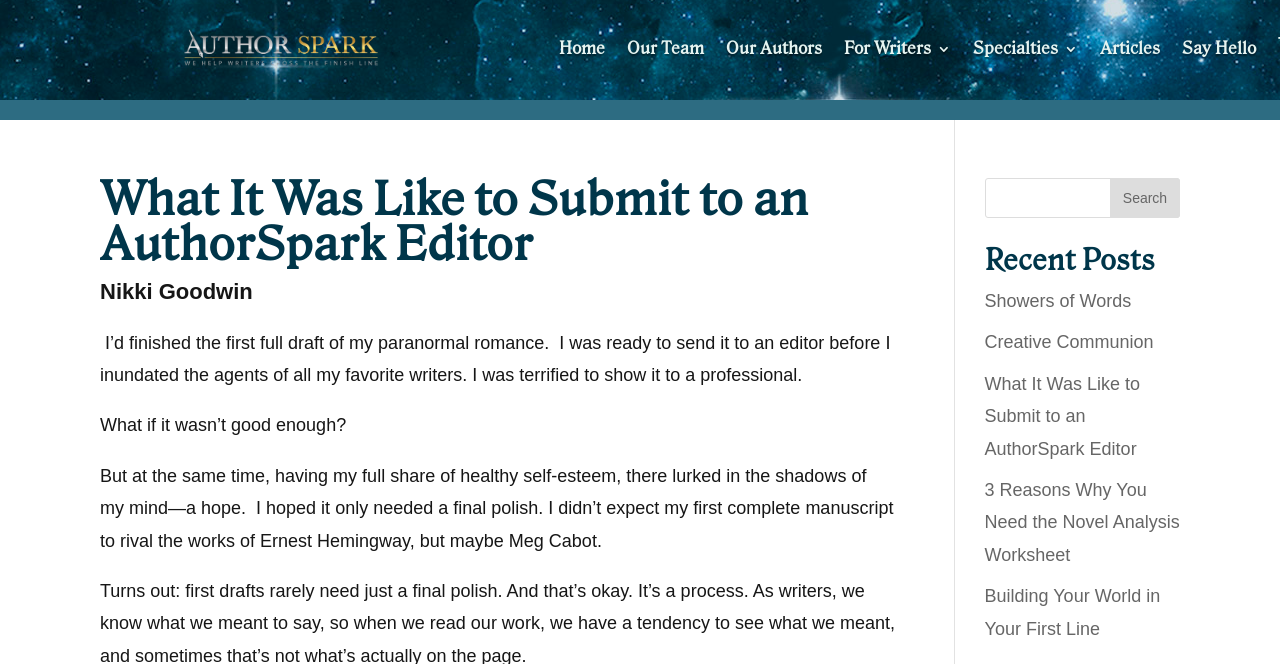Answer the question in one word or a short phrase:
How many recent posts are listed?

5